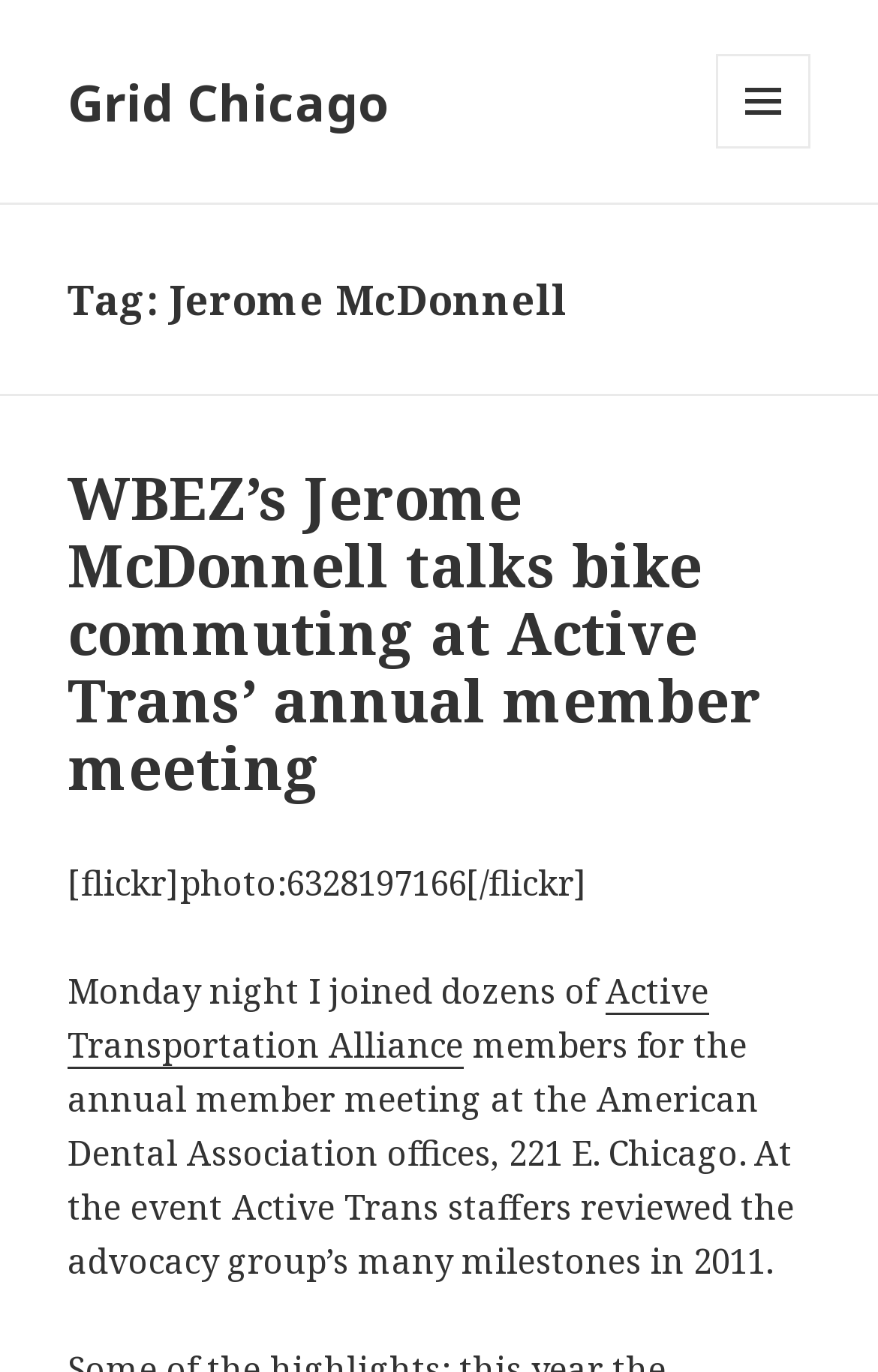What is the name of the advocacy group mentioned in the article?
Using the visual information, reply with a single word or short phrase.

Active Trans